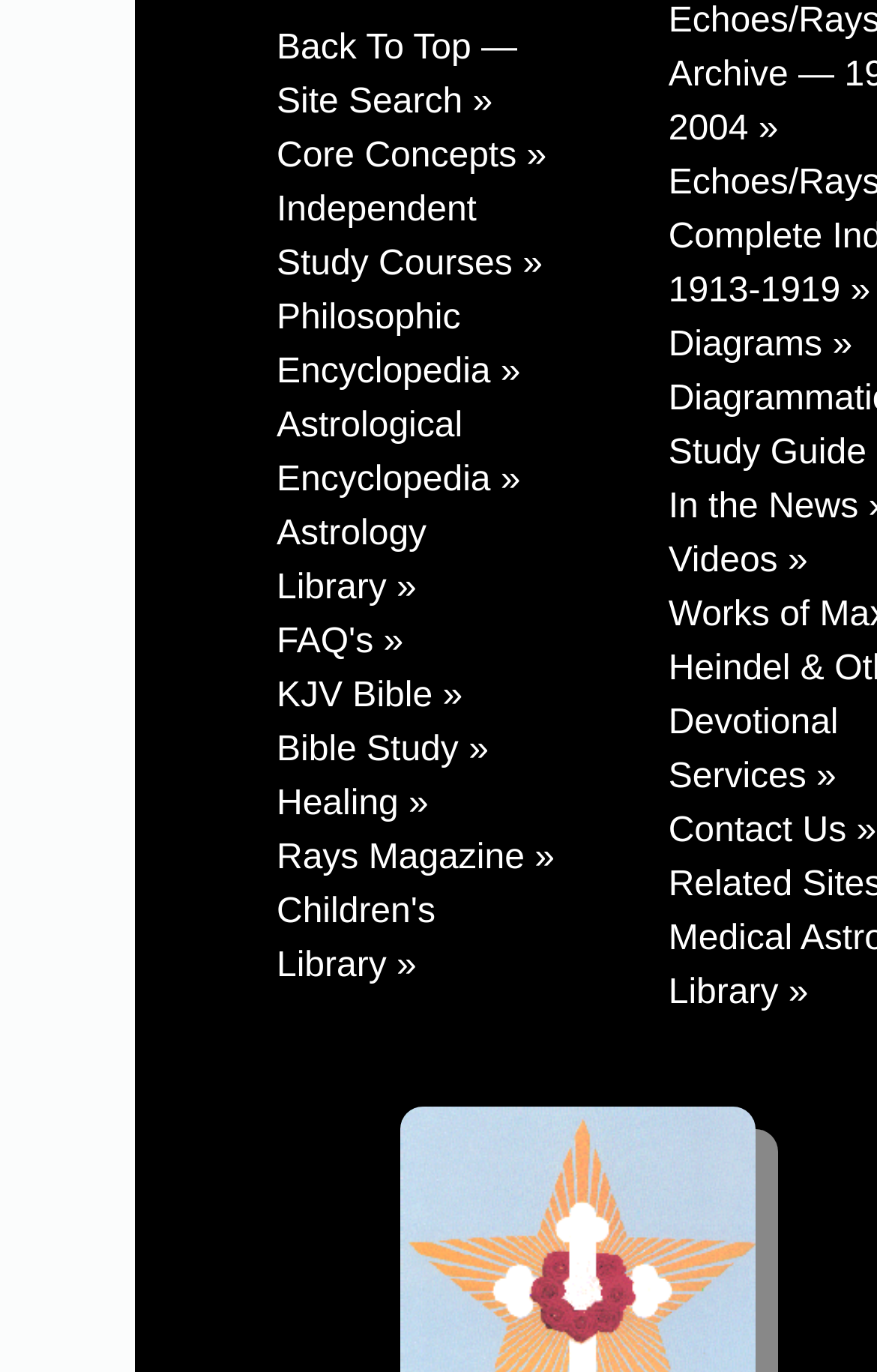Given the webpage screenshot, identify the bounding box of the UI element that matches this description: "Healing »".

[0.315, 0.572, 0.489, 0.6]